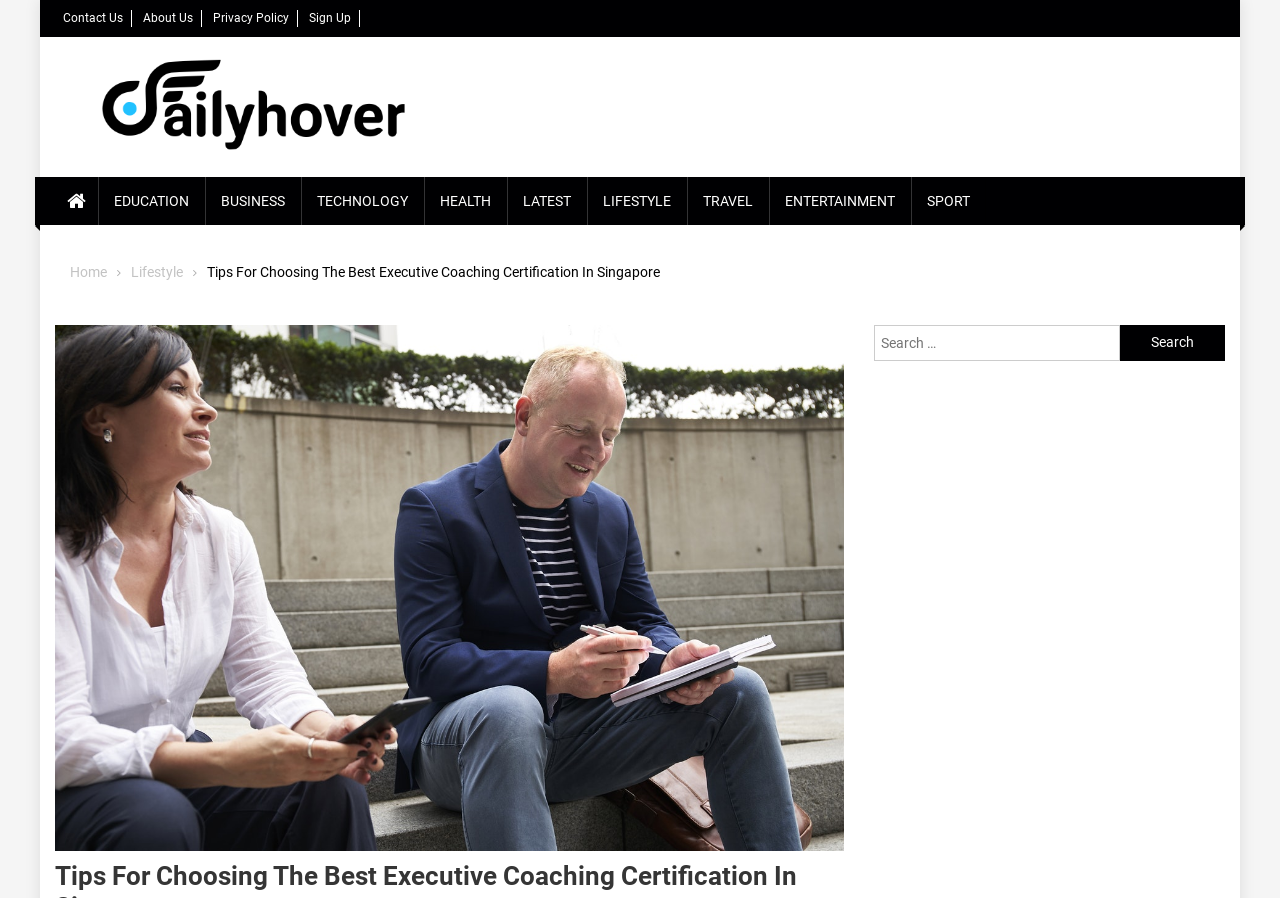Identify the bounding box coordinates of the part that should be clicked to carry out this instruction: "Go to About Us".

[0.112, 0.012, 0.151, 0.028]